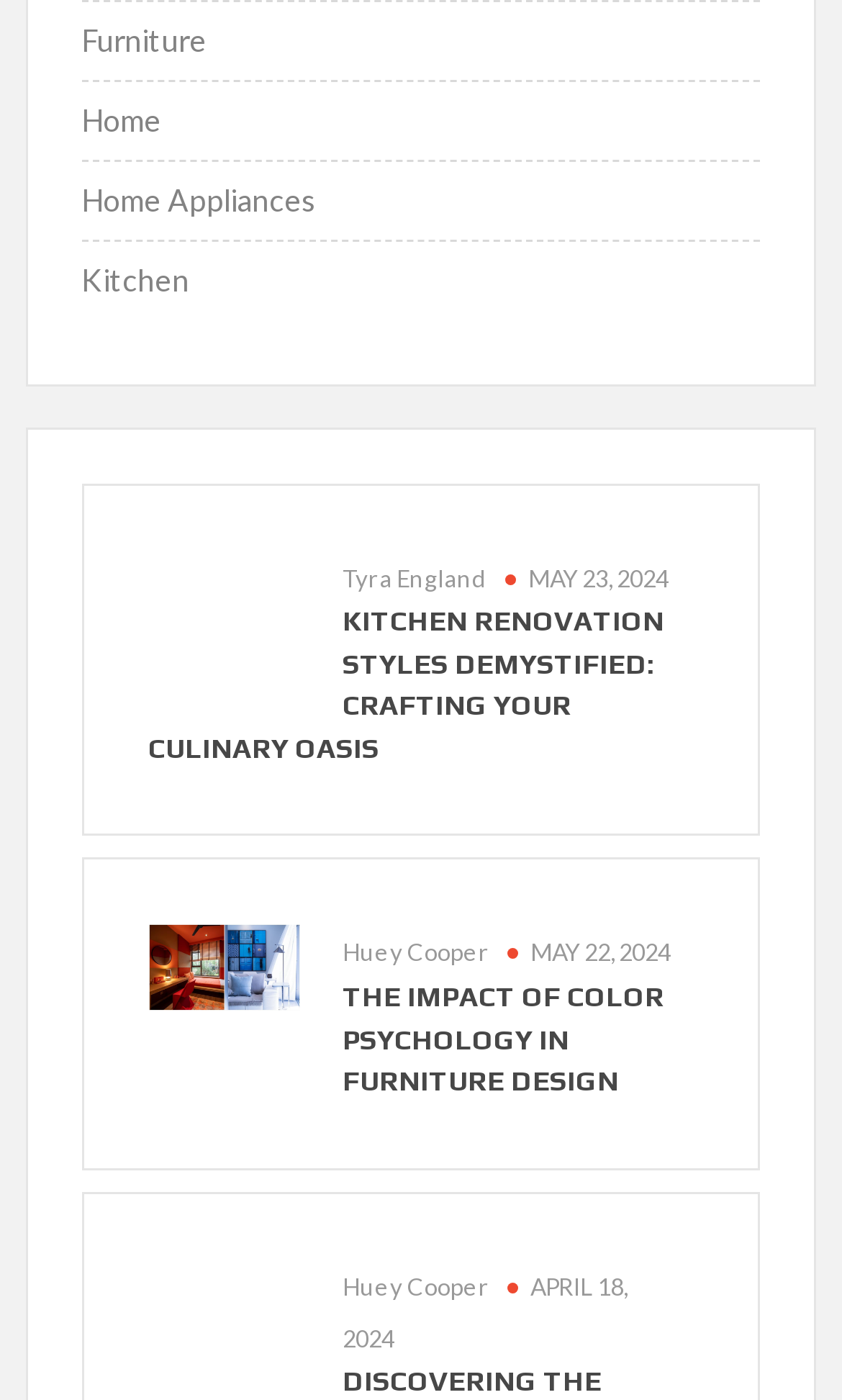Find the bounding box coordinates of the element to click in order to complete the given instruction: "Click on Home Appliances."

[0.097, 0.123, 0.376, 0.163]